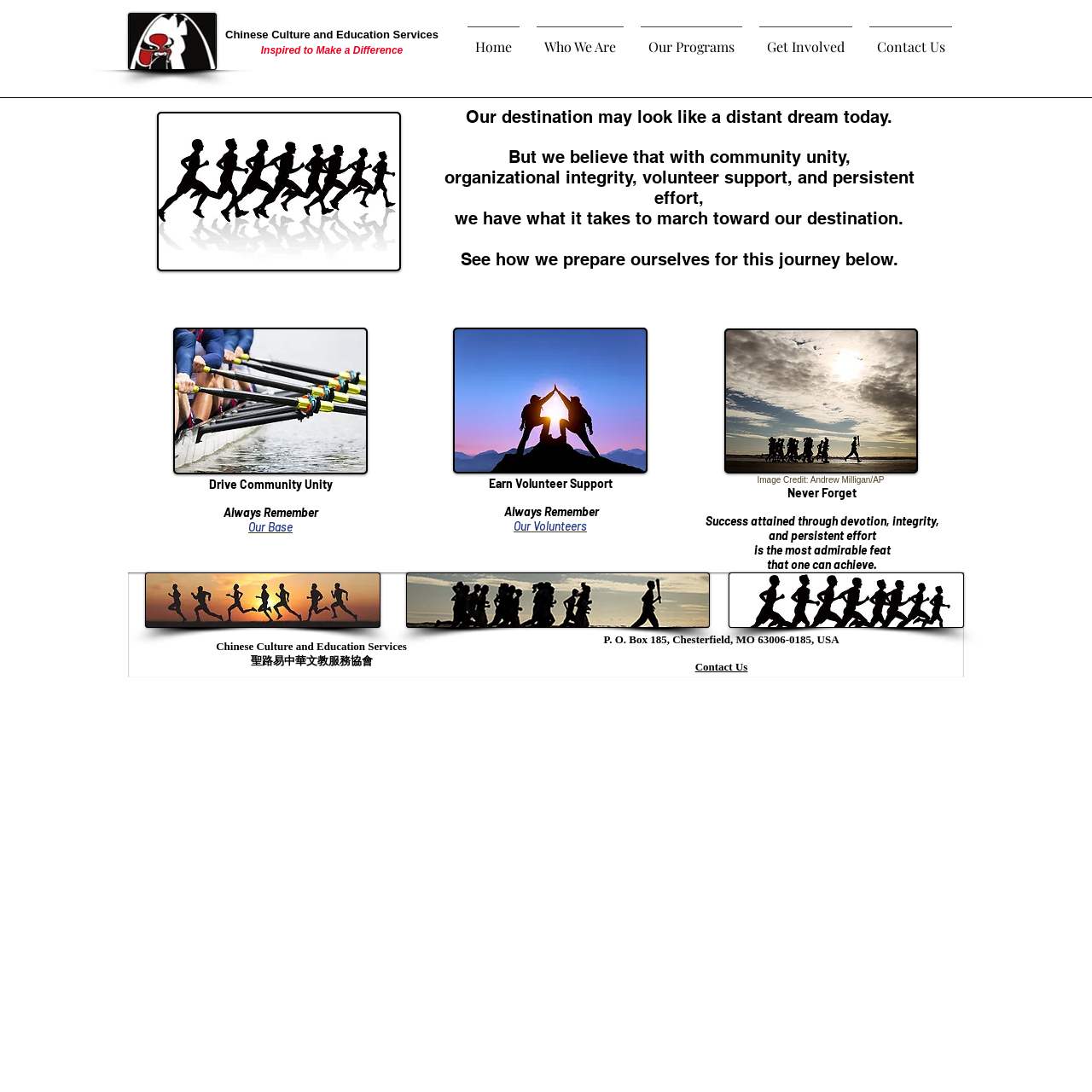Please determine the bounding box coordinates of the element to click in order to execute the following instruction: "Click the 'Our Base' link". The coordinates should be four float numbers between 0 and 1, specified as [left, top, right, bottom].

[0.227, 0.476, 0.268, 0.489]